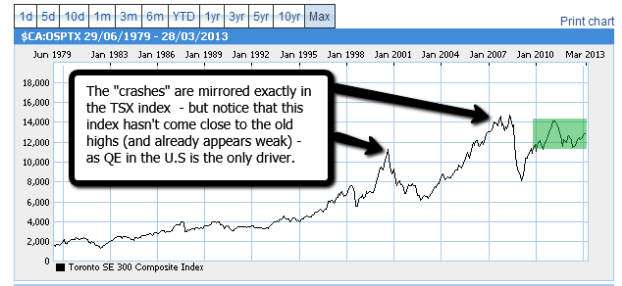What is the primary driver of the TSX's performance?
Please provide a comprehensive answer based on the details in the screenshot.

According to the accompanying text, the performance of the TSX appears to be primarily driven by the U.S. quantitative easing (QE) policies, suggesting a strong influence of these policies on the Canadian market. This information is important in understanding the underlying factors affecting the TSX's movement.